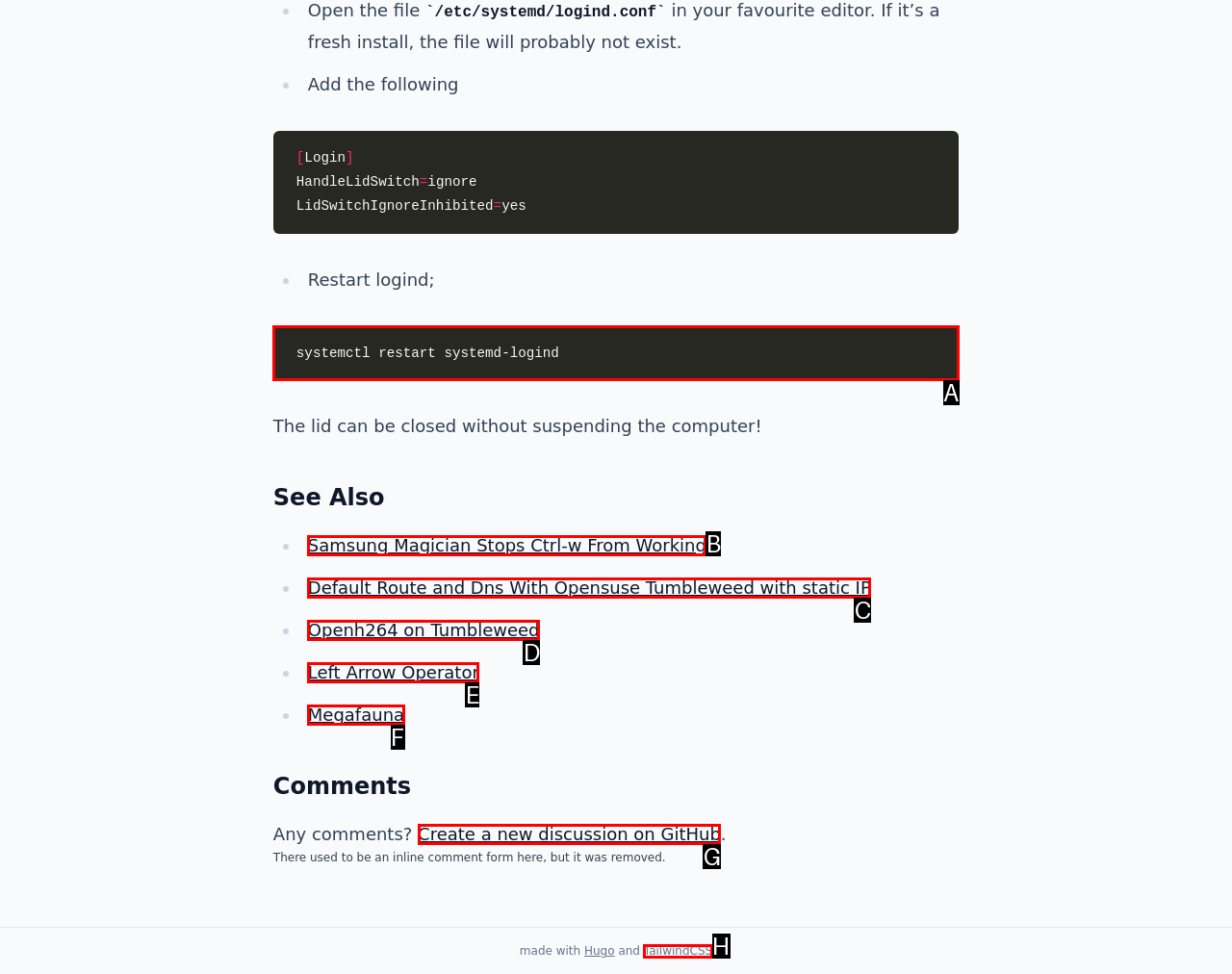Find the HTML element that matches the description: Megafauna. Answer using the letter of the best match from the available choices.

F